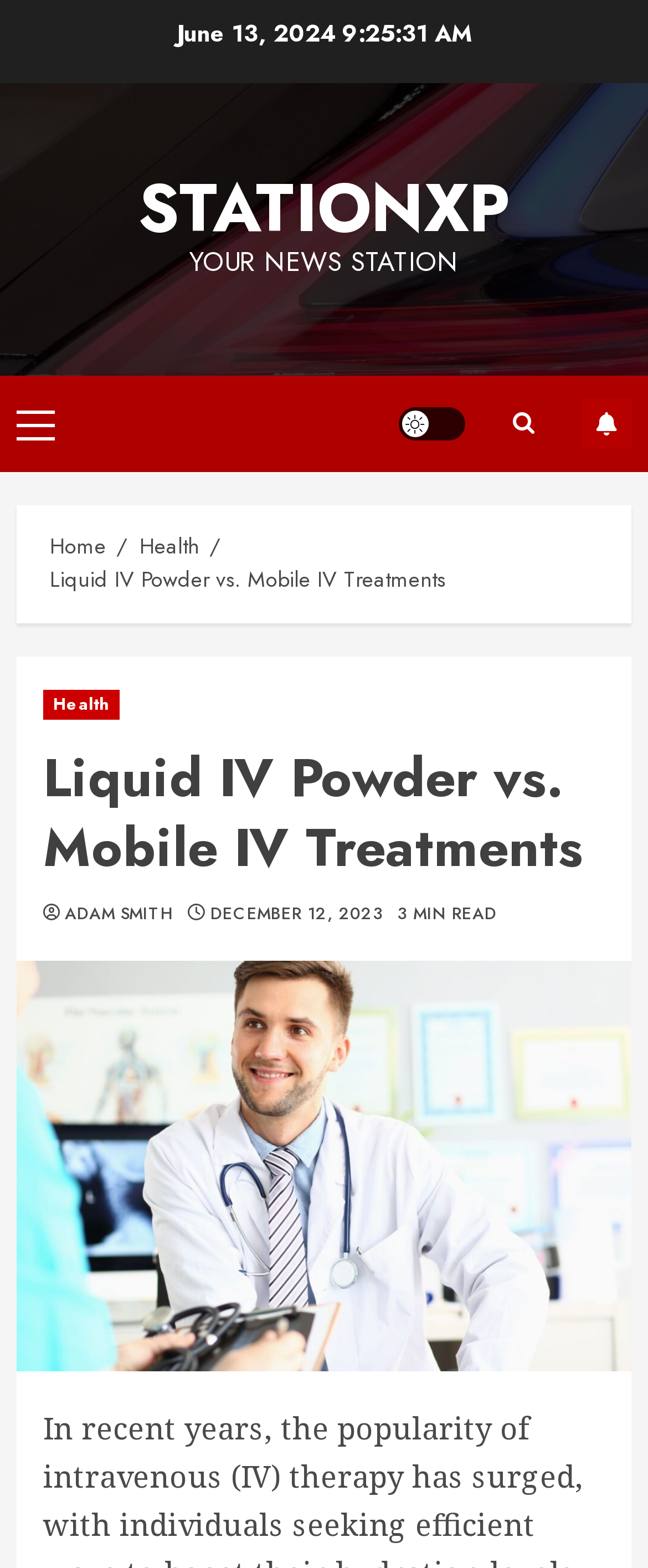Describe all the visual and textual components of the webpage comprehensively.

The webpage appears to be an article page from a news station, StationXP. At the top left, there is a date "June 13, 2024" and a link to the station's homepage "STATIONXP" with the subtitle "YOUR NEWS STATION" next to it. 

On the top right, there are several links and buttons, including a primary menu, a light/dark mode button, a search icon, and a "SUBSCRIBE" button. 

Below the top section, there is a navigation bar with breadcrumbs, showing the path "Home > Health > Liquid IV Powder vs. Mobile IV Treatments". 

The main content of the article starts with a header section, which includes a link to the "Health" category, the title "Liquid IV Powder vs. Mobile IV Treatments", and information about the author "ADAM SMITH" and the publication date "DECEMBER 12, 2023". The article's estimated reading time is 3 minutes.